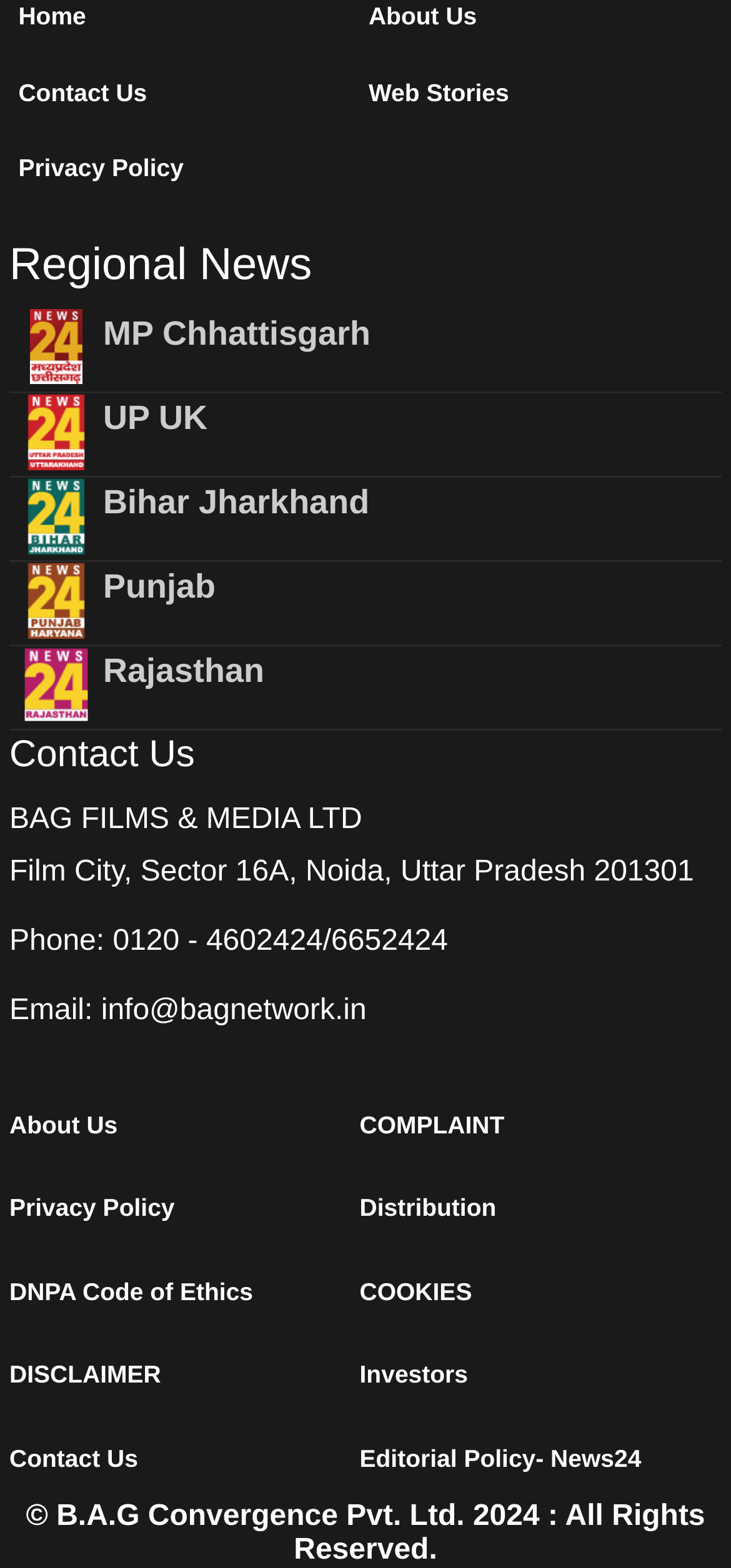Find the bounding box coordinates of the clickable area required to complete the following action: "Visit MP Chhattisgarh".

[0.141, 0.201, 0.507, 0.225]